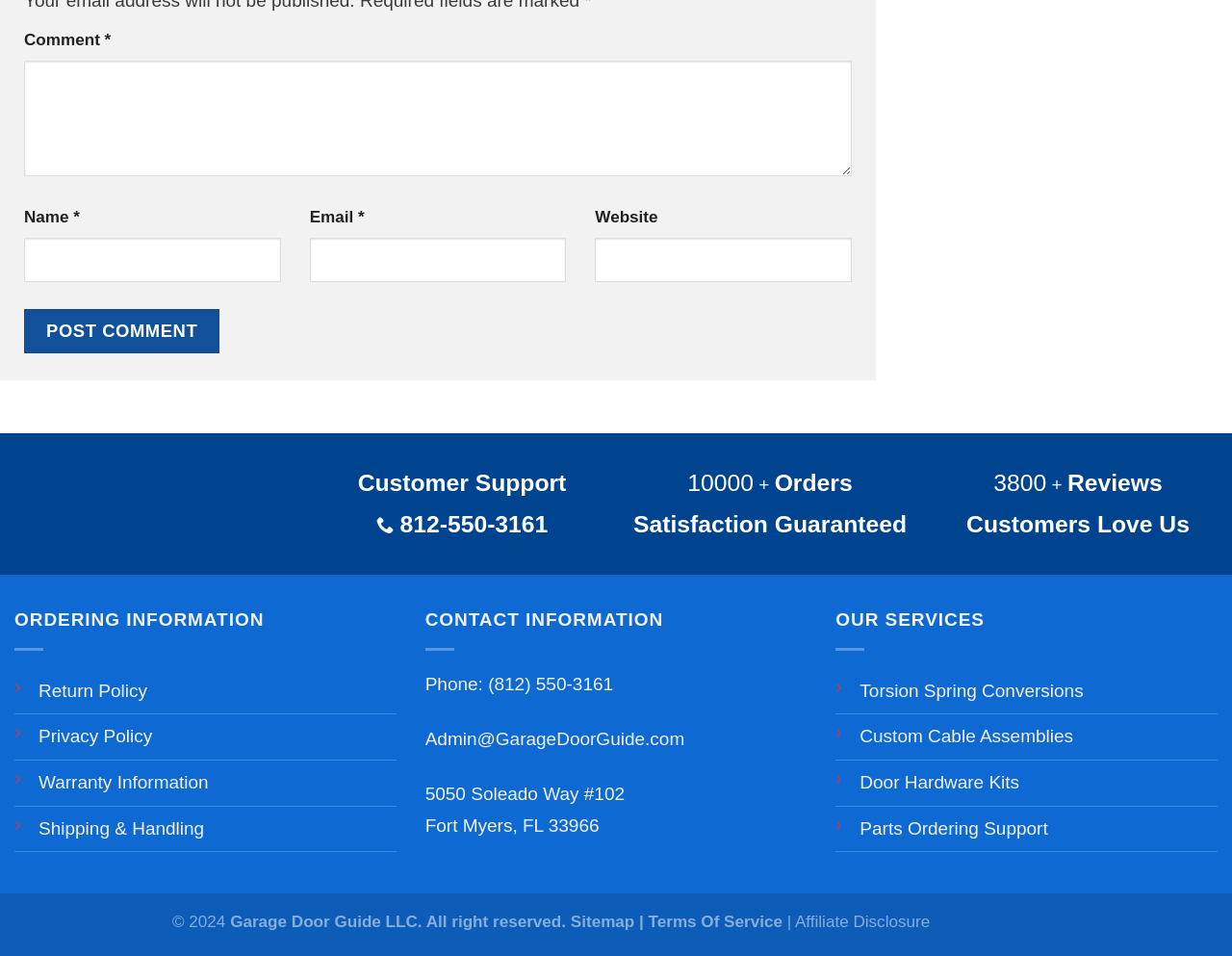Find the bounding box coordinates of the area that needs to be clicked in order to achieve the following instruction: "Read reviews". The coordinates should be specified as four float numbers between 0 and 1, i.e., [left, top, right, bottom].

[0.866, 0.491, 0.944, 0.519]